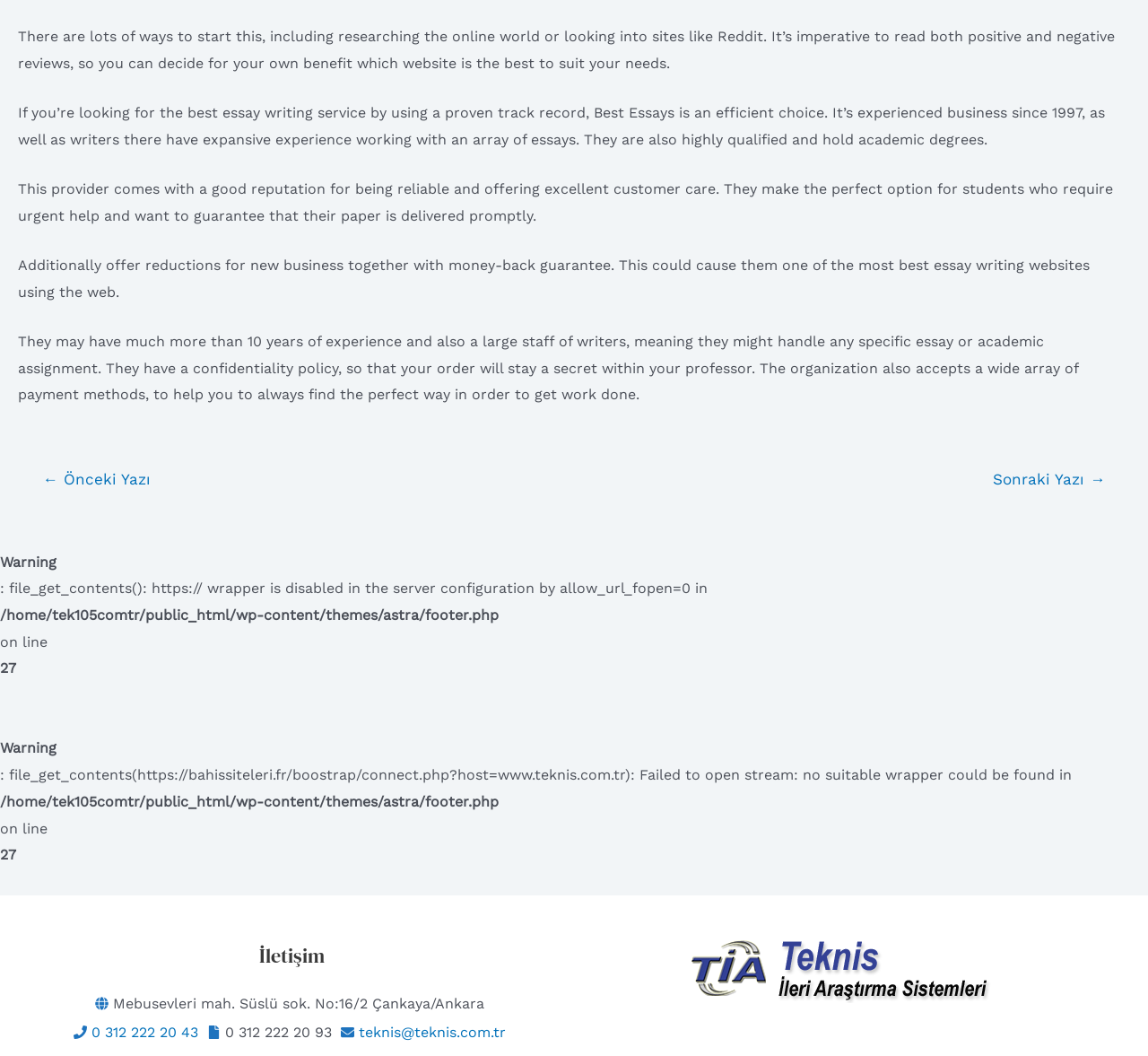What is the purpose of the website?
Examine the webpage screenshot and provide an in-depth answer to the question.

The webpage discusses the importance of choosing the right essay writing service and provides information about a specific service, indicating that the purpose of the website is to provide essay writing services.